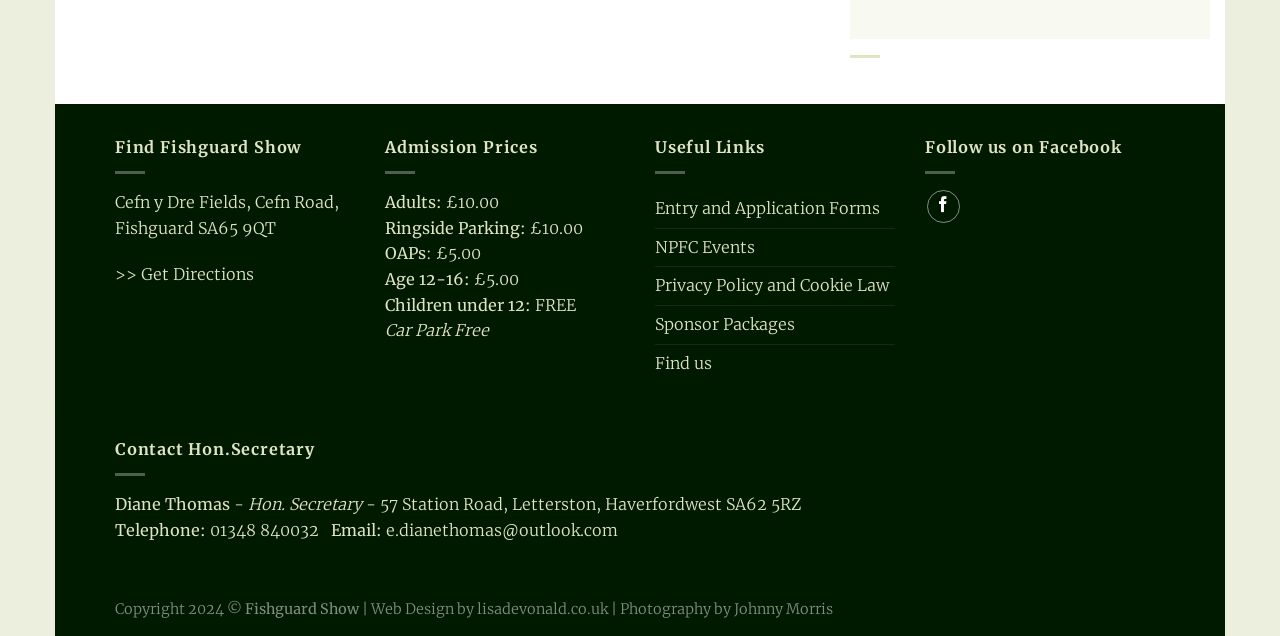Who designed the website?
Based on the image, provide your answer in one word or phrase.

lisadevonald.co.uk